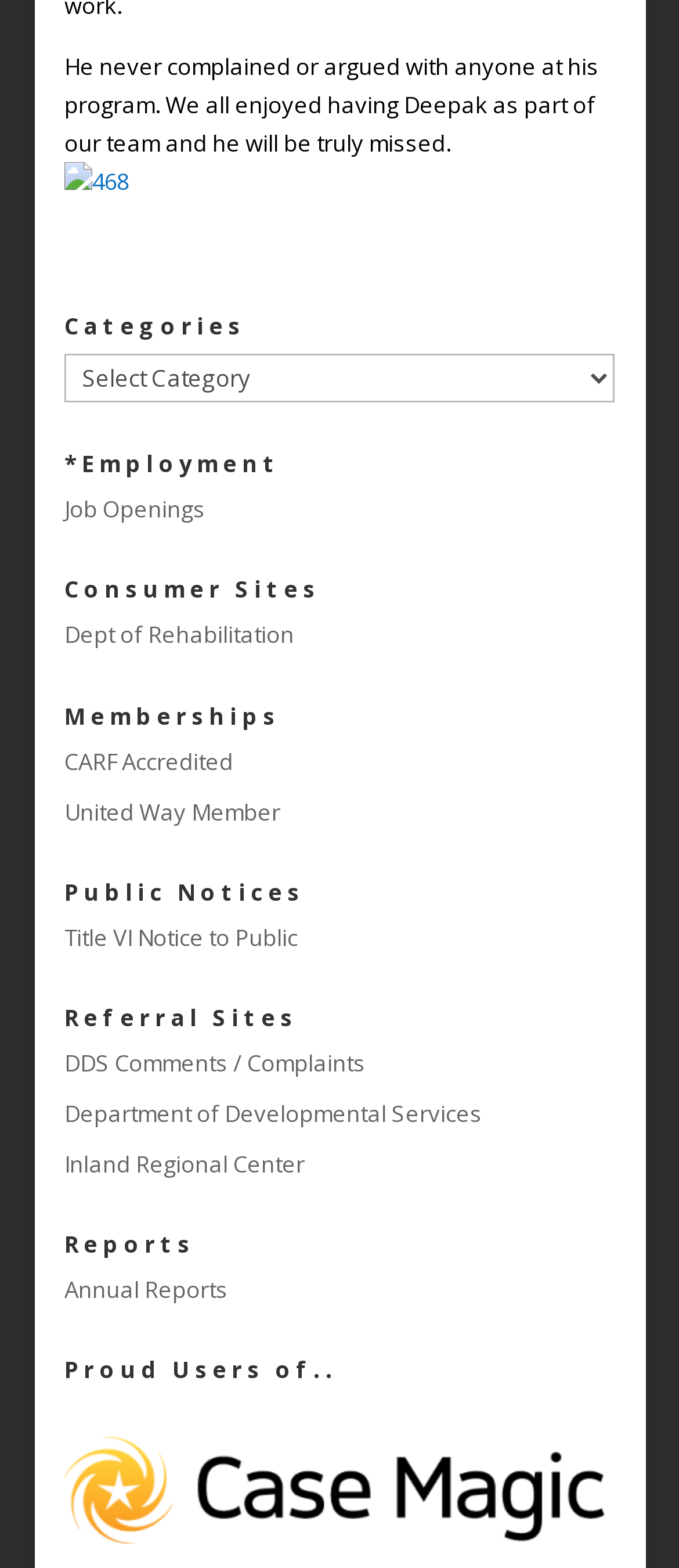Please provide the bounding box coordinates for the element that needs to be clicked to perform the following instruction: "Select a category". The coordinates should be given as four float numbers between 0 and 1, i.e., [left, top, right, bottom].

[0.095, 0.225, 0.905, 0.256]